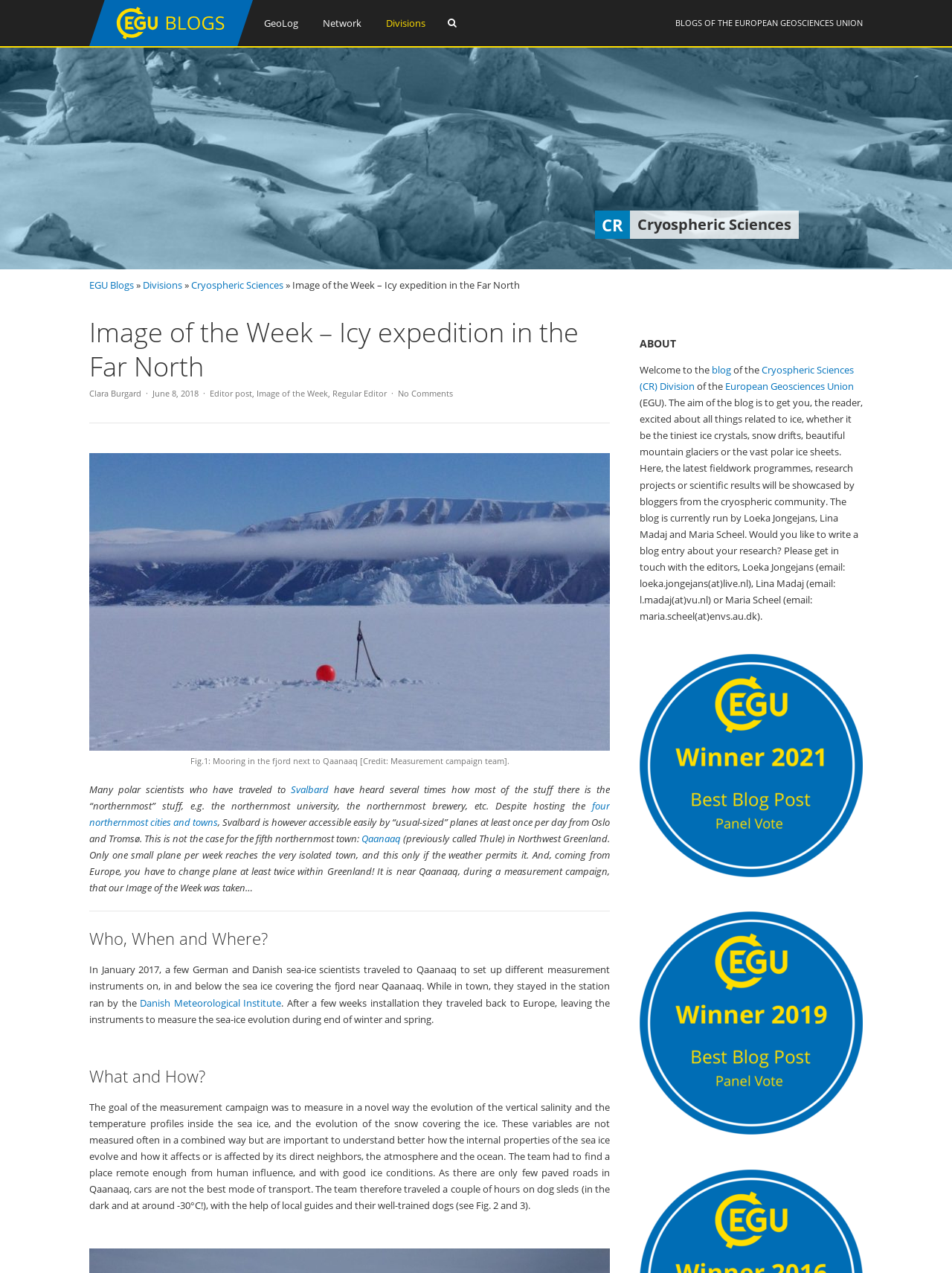Based on the image, give a detailed response to the question: What is the name of the town in Northwest Greenland mentioned in the article?

The article mentions that Qaanaaq, previously called Thule, is a town in Northwest Greenland where a measurement campaign was conducted.